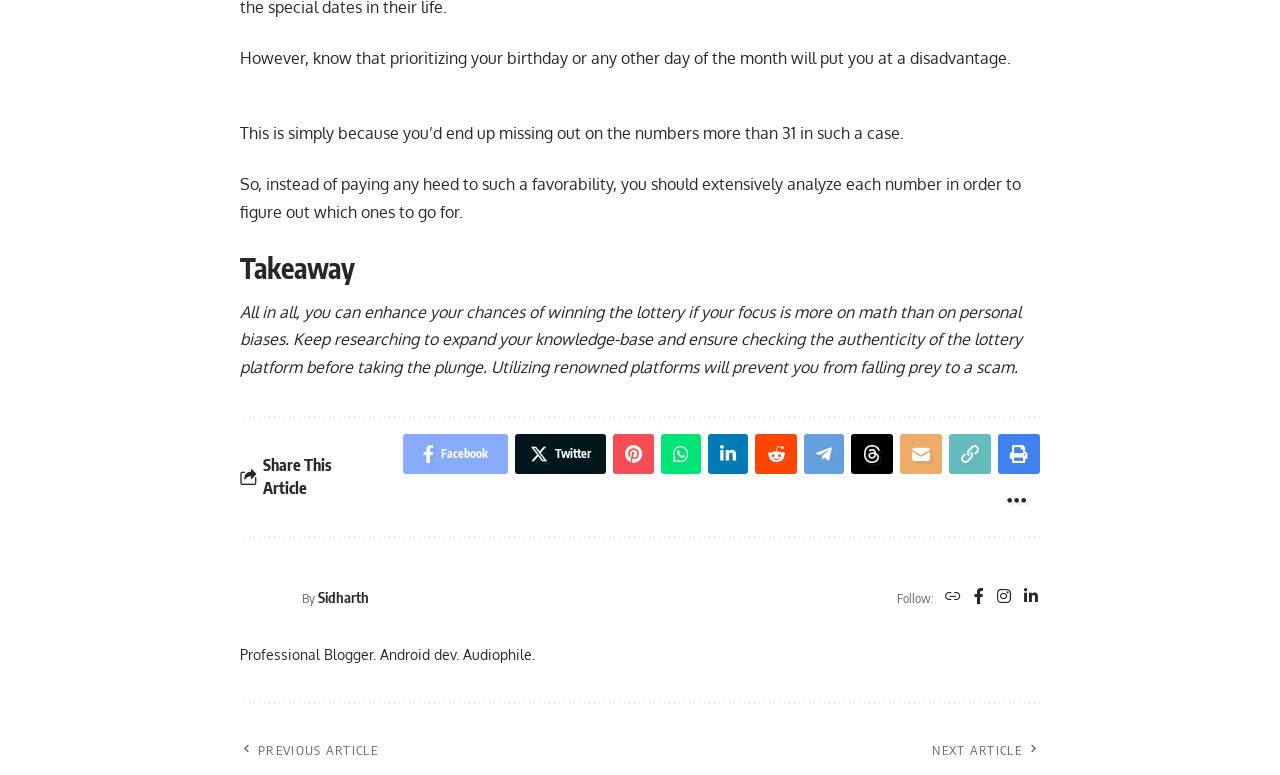Please reply to the following question with a single word or a short phrase:
Who is the author of the article?

Sidharth